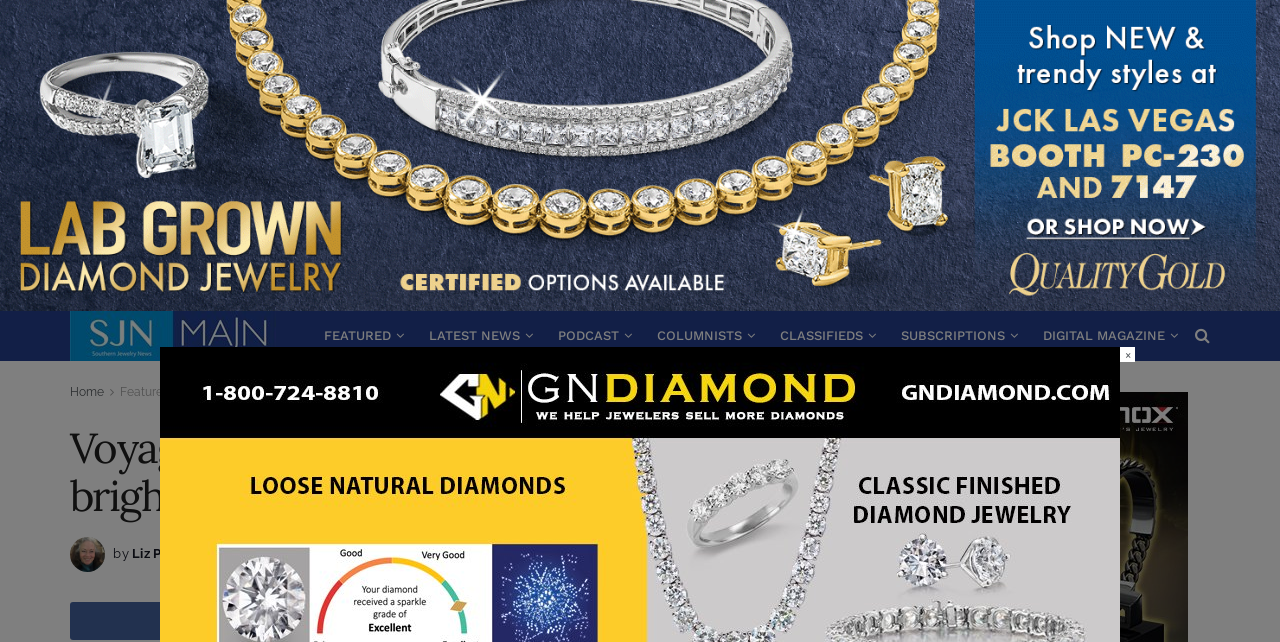Pinpoint the bounding box coordinates of the element that must be clicked to accomplish the following instruction: "Go to the 'Home' page". The coordinates should be in the format of four float numbers between 0 and 1, i.e., [left, top, right, bottom].

[0.055, 0.6, 0.081, 0.622]